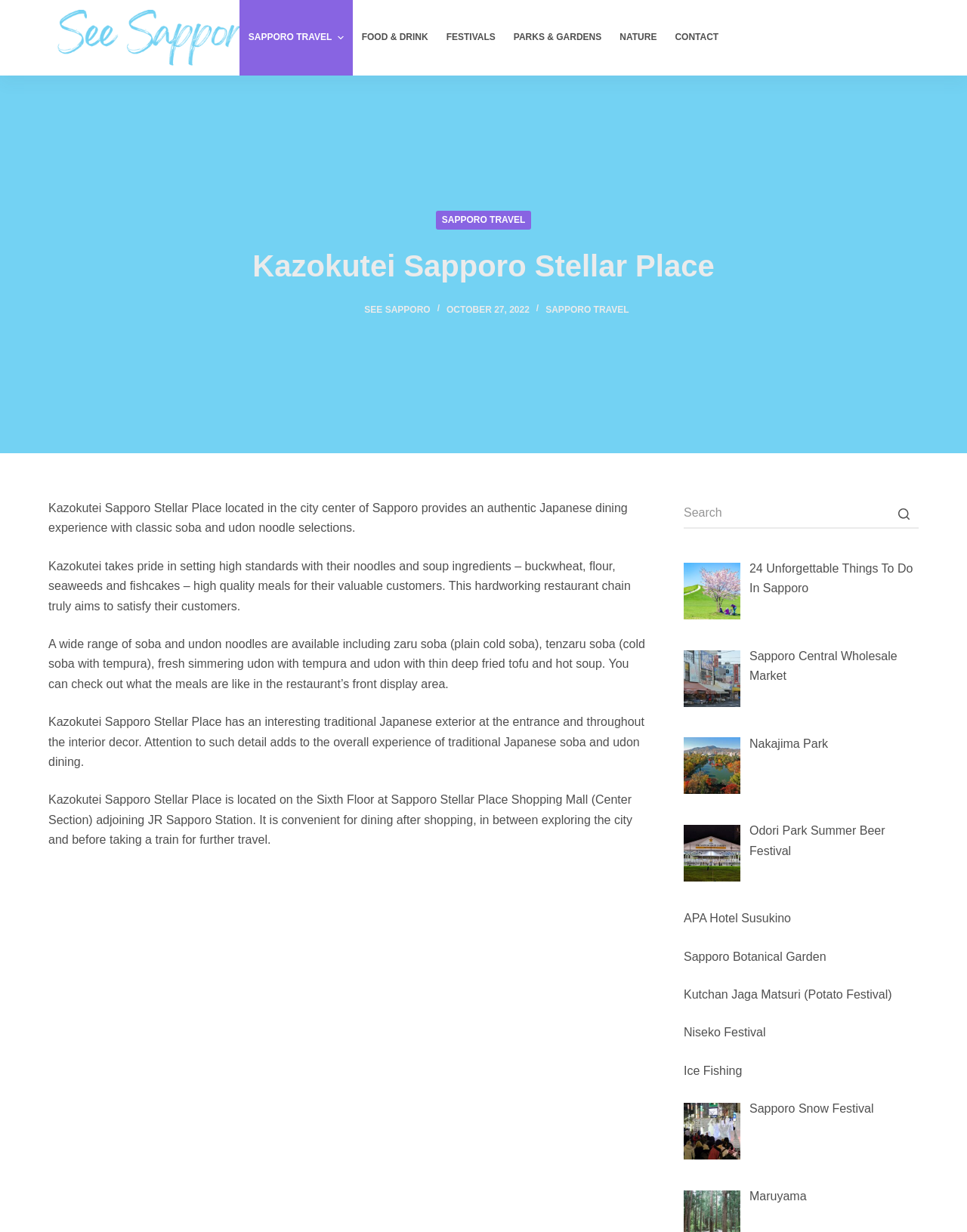From the element description: "In the Media", extract the bounding box coordinates of the UI element. The coordinates should be expressed as four float numbers between 0 and 1, in the order [left, top, right, bottom].

None